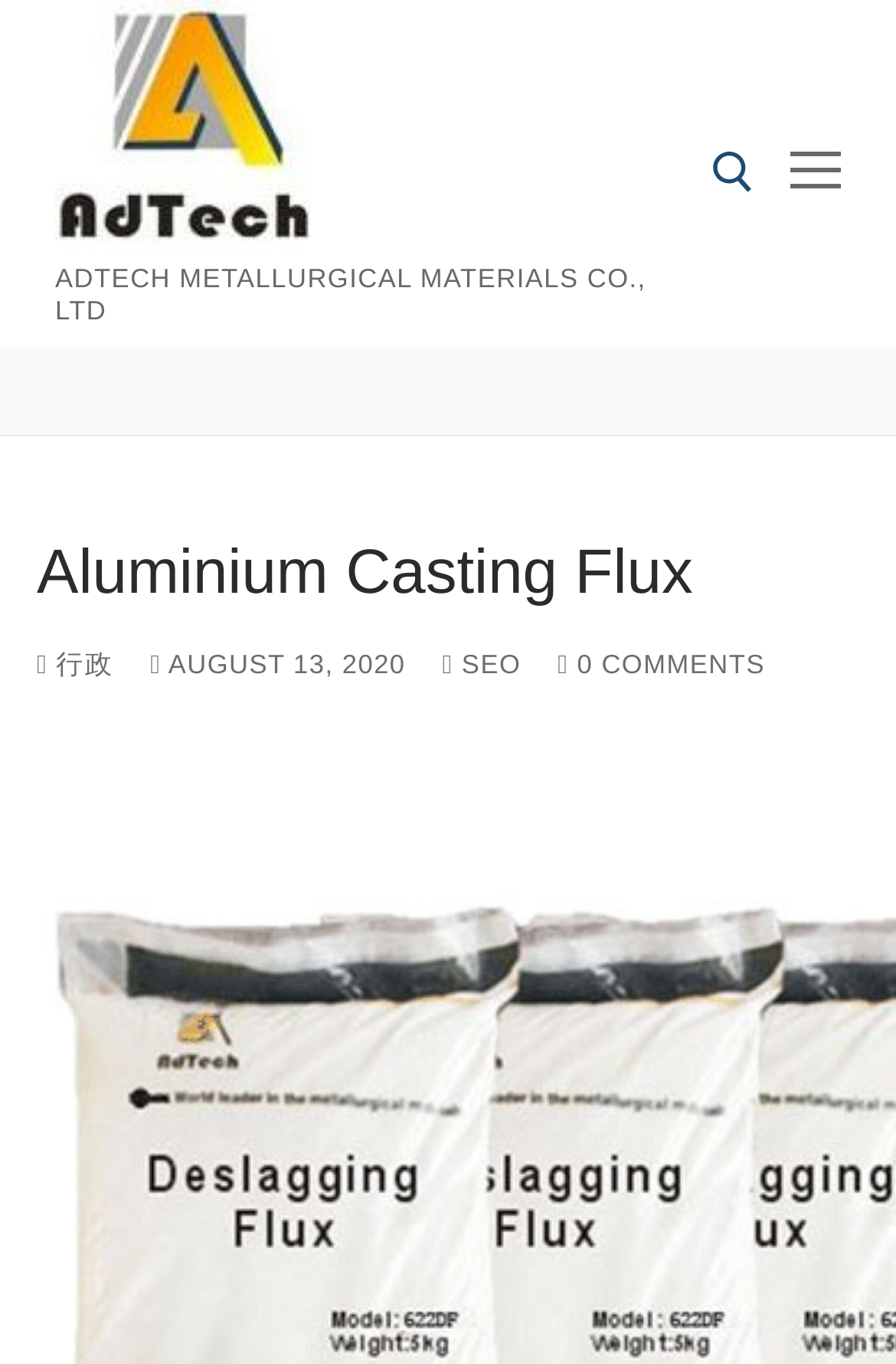How many links are in the top navigation bar?
Answer the question with a single word or phrase by looking at the picture.

3